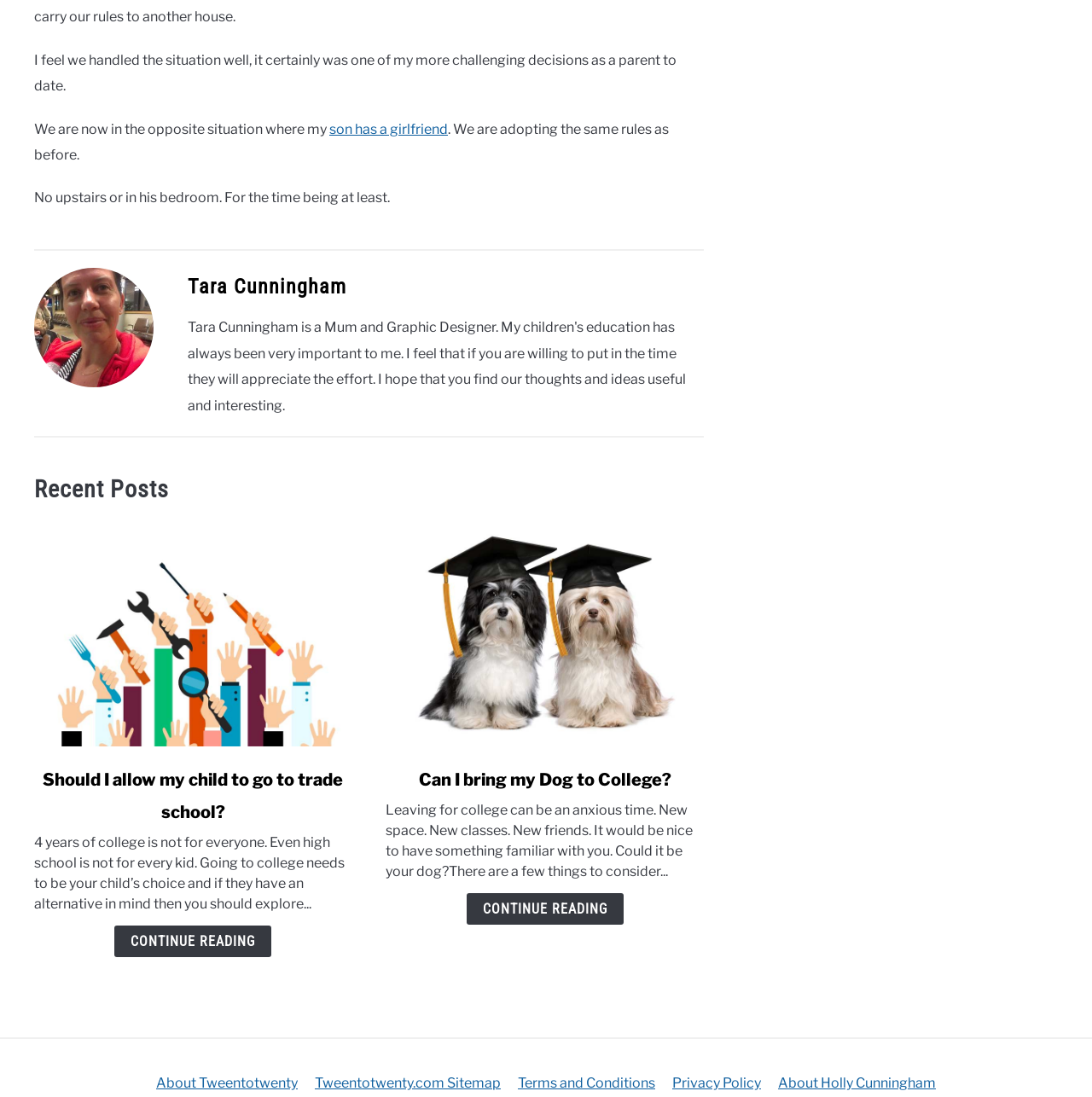Highlight the bounding box coordinates of the element that should be clicked to carry out the following instruction: "Click on the link to continue reading about bringing a dog to college". The coordinates must be given as four float numbers ranging from 0 to 1, i.e., [left, top, right, bottom].

[0.427, 0.814, 0.571, 0.843]